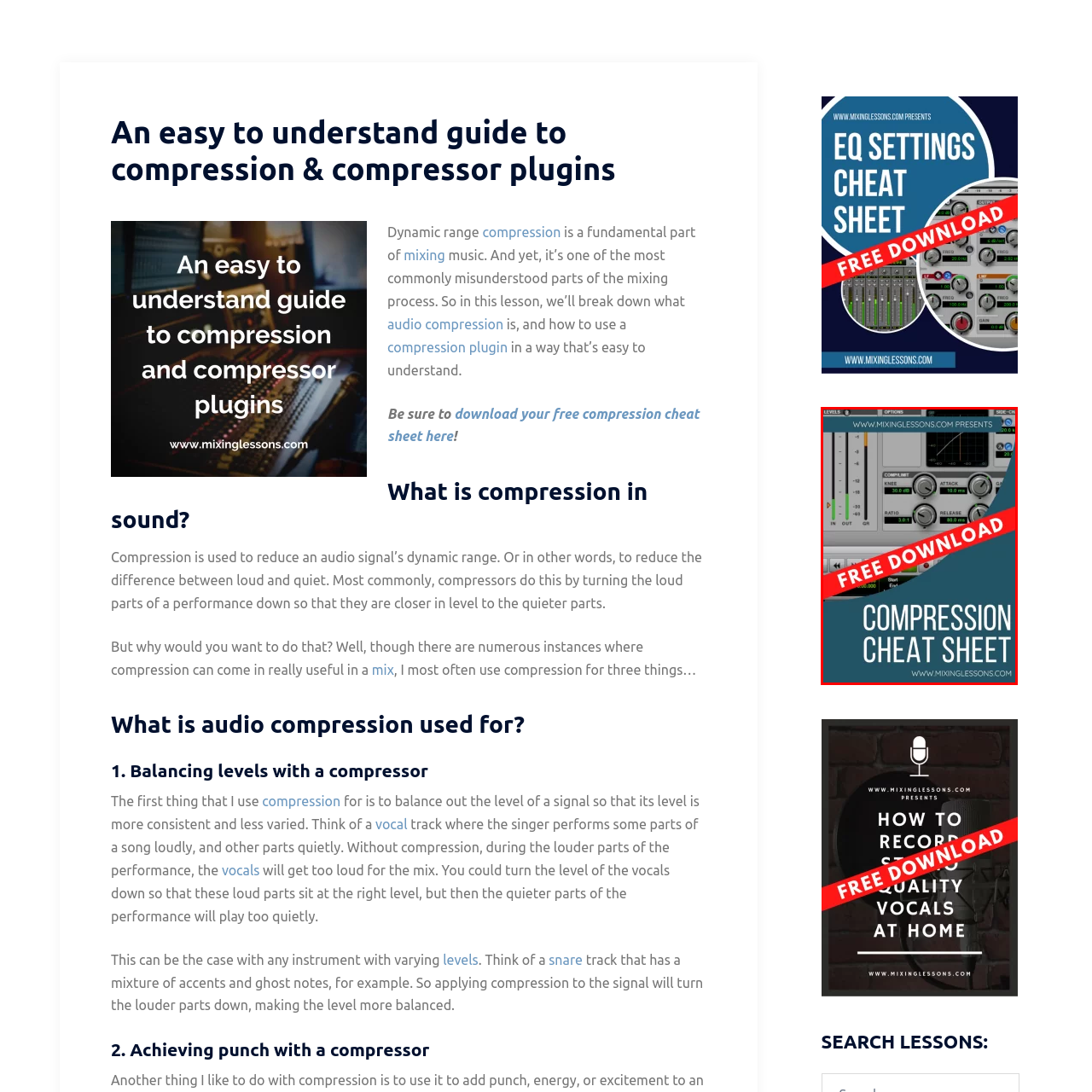Study the part of the image enclosed in the turquoise frame and answer the following question with detailed information derived from the image: 
What is the target audience of this resource?

The modern and professional aesthetic of the image, along with the visual representation of a compressor plugin interface, suggests that the target audience of this resource is individuals interested in improving their mixing skills and understanding the fundamentals of audio compression.